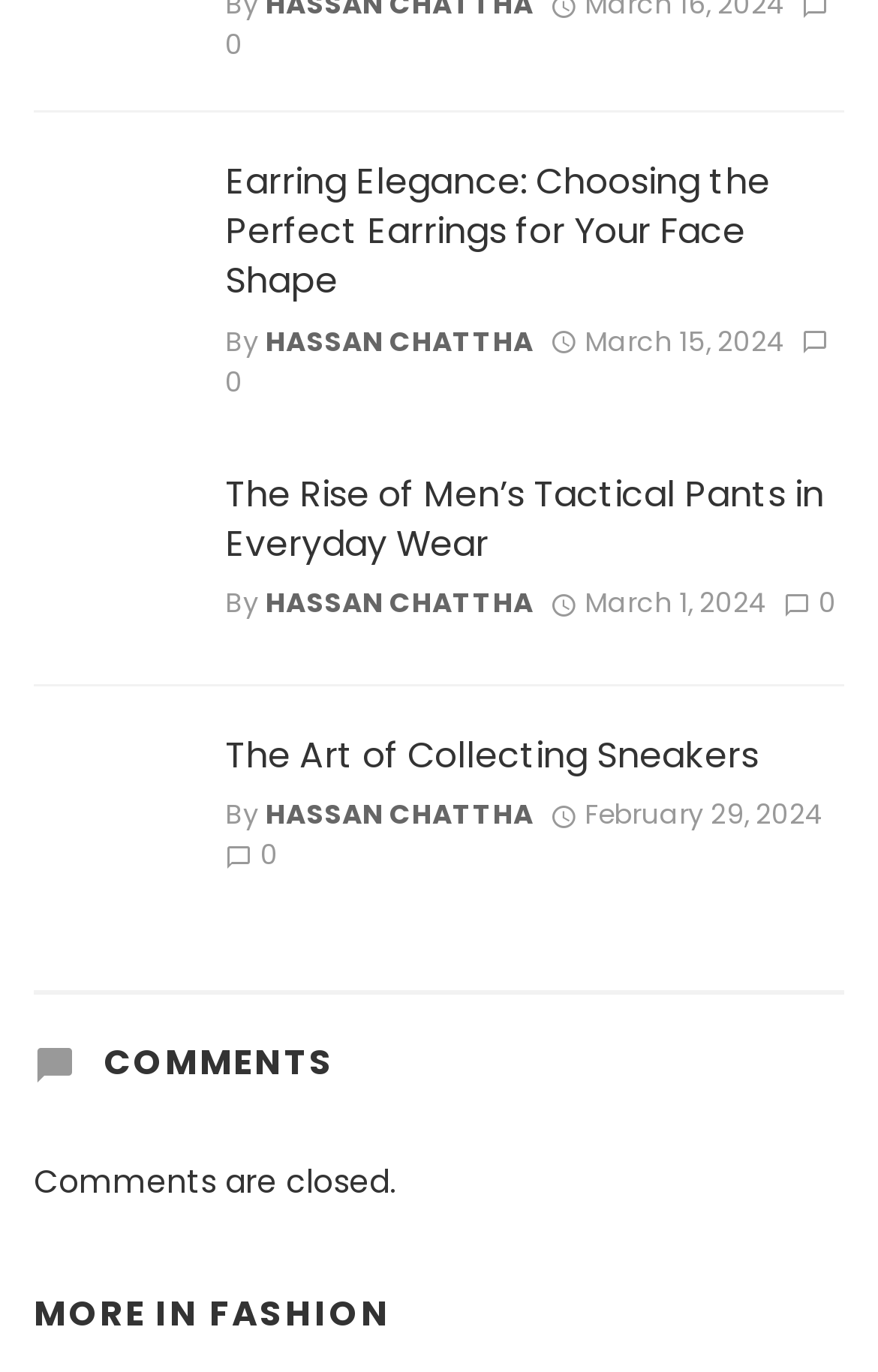What is the date of the third article?
Look at the image and respond with a one-word or short phrase answer.

February 29, 2024